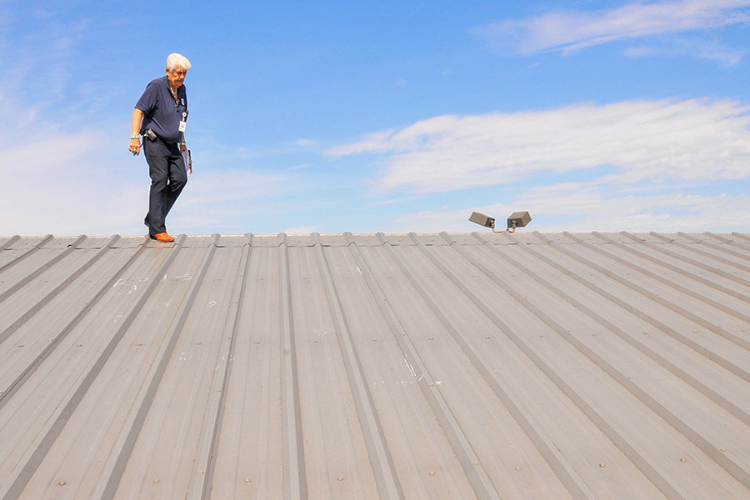What is the weather condition in the image?
Please ensure your answer to the question is detailed and covers all necessary aspects.

The image depicts a bright blue sky with a few wispy clouds, which suggests a clear day with minimal cloud cover, providing an ideal setting for outdoor activities like roof inspections.